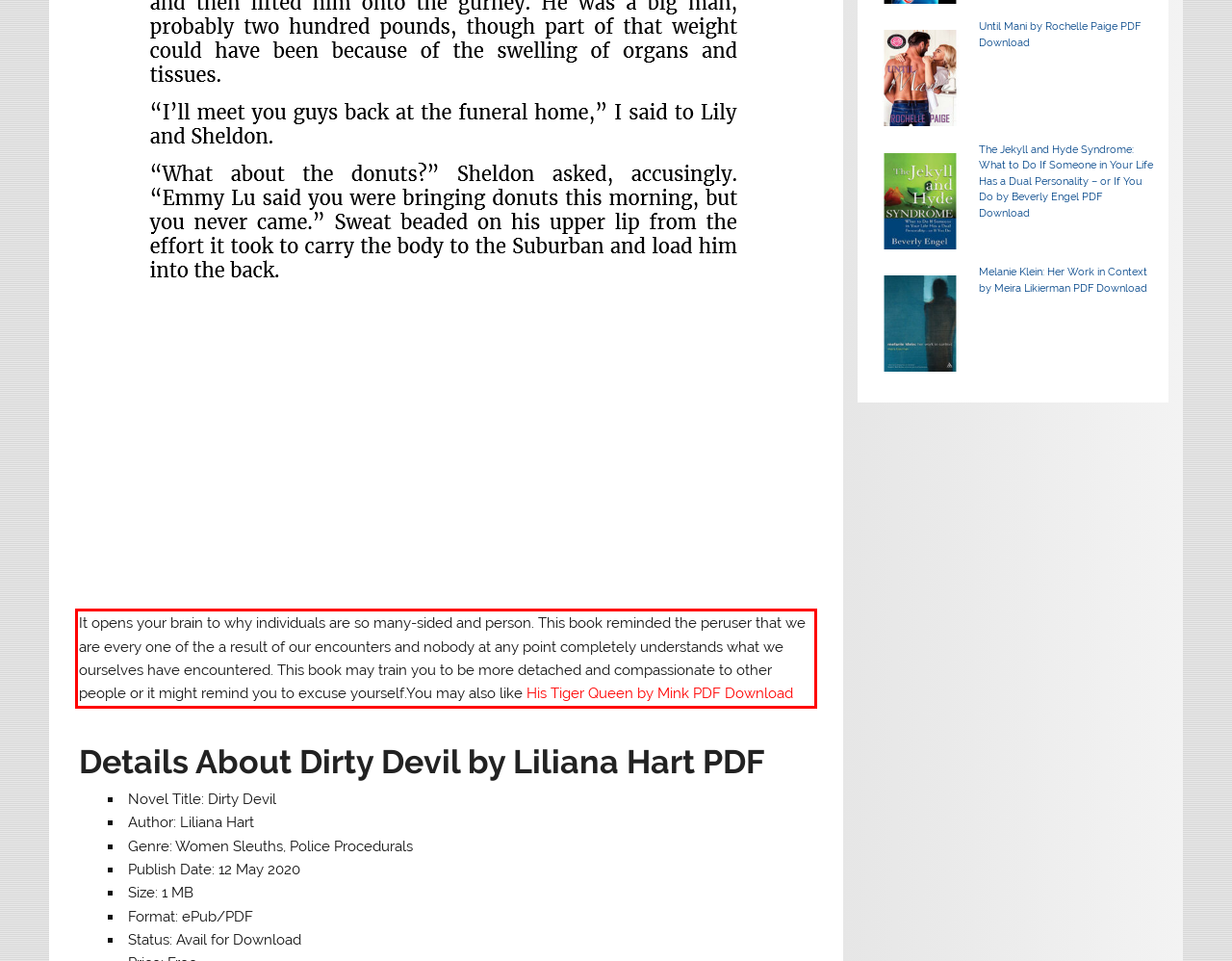You are provided with a webpage screenshot that includes a red rectangle bounding box. Extract the text content from within the bounding box using OCR.

It opens your brain to why individuals are so many-sided and person. This book reminded the peruser that we are every one of the a result of our encounters and nobody at any point completely understands what we ourselves have encountered. This book may train you to be more detached and compassionate to other people or it might remind you to excuse yourself.You may also like His Tiger Queen by Mink PDF Download